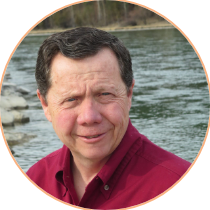From the image, can you give a detailed response to the question below:
What project is Jim Dunnigan focused on?

According to the caption, Jim Dunnigan serves as the President and is associated with the Montana Fish, Wildlife and Parks, where he focuses on the Libby Dam Mitigation project, utilizing his expertise in restoration, research, and monitoring to address environmental impacts.